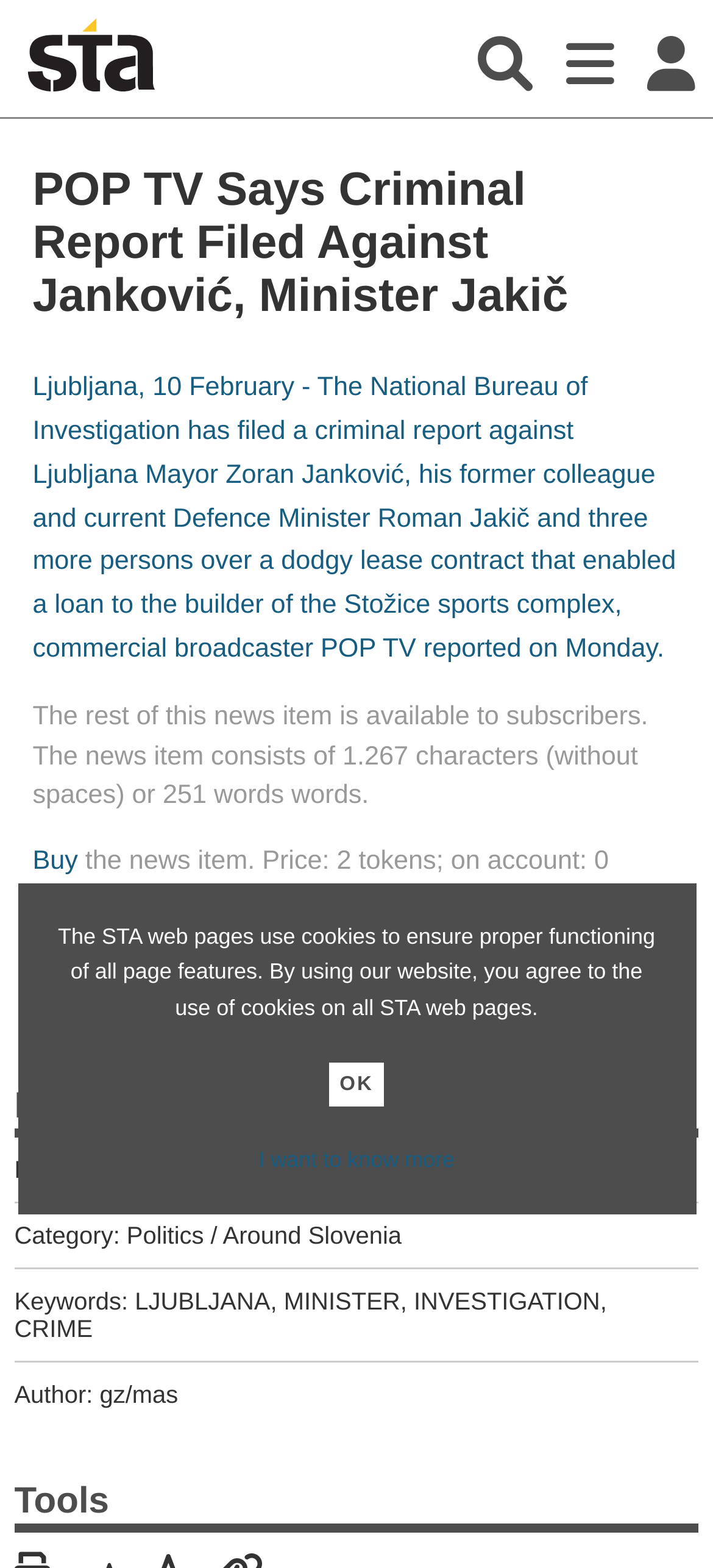What is the category of the news item?
Based on the image, provide a one-word or brief-phrase response.

Politics / Around Slovenia